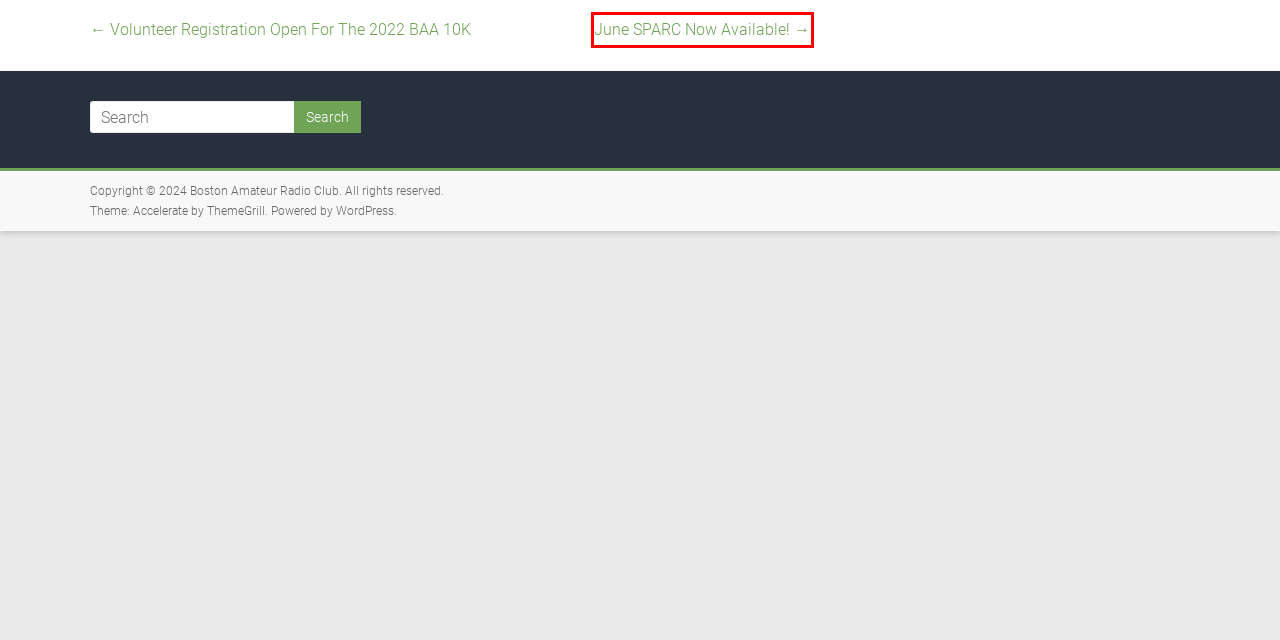Analyze the screenshot of a webpage with a red bounding box and select the webpage description that most accurately describes the new page resulting from clicking the element inside the red box. Here are the candidates:
A. Donate – Boston Amateur Radio Club
B. Boston-area Repeaters – Boston Amateur Radio Club
C. Mailing List – Boston Amateur Radio Club
D. About – Boston Amateur Radio Club
E. June SPARC Now Available! – Boston Amateur Radio Club
F. Directions to The Stockyard, Brighton – Boston Amateur Radio Club
G. Meetings – Boston Amateur Radio Club
H. Volunteer Registration Open For The 2022 BAA 10K – Boston Amateur Radio Club

E